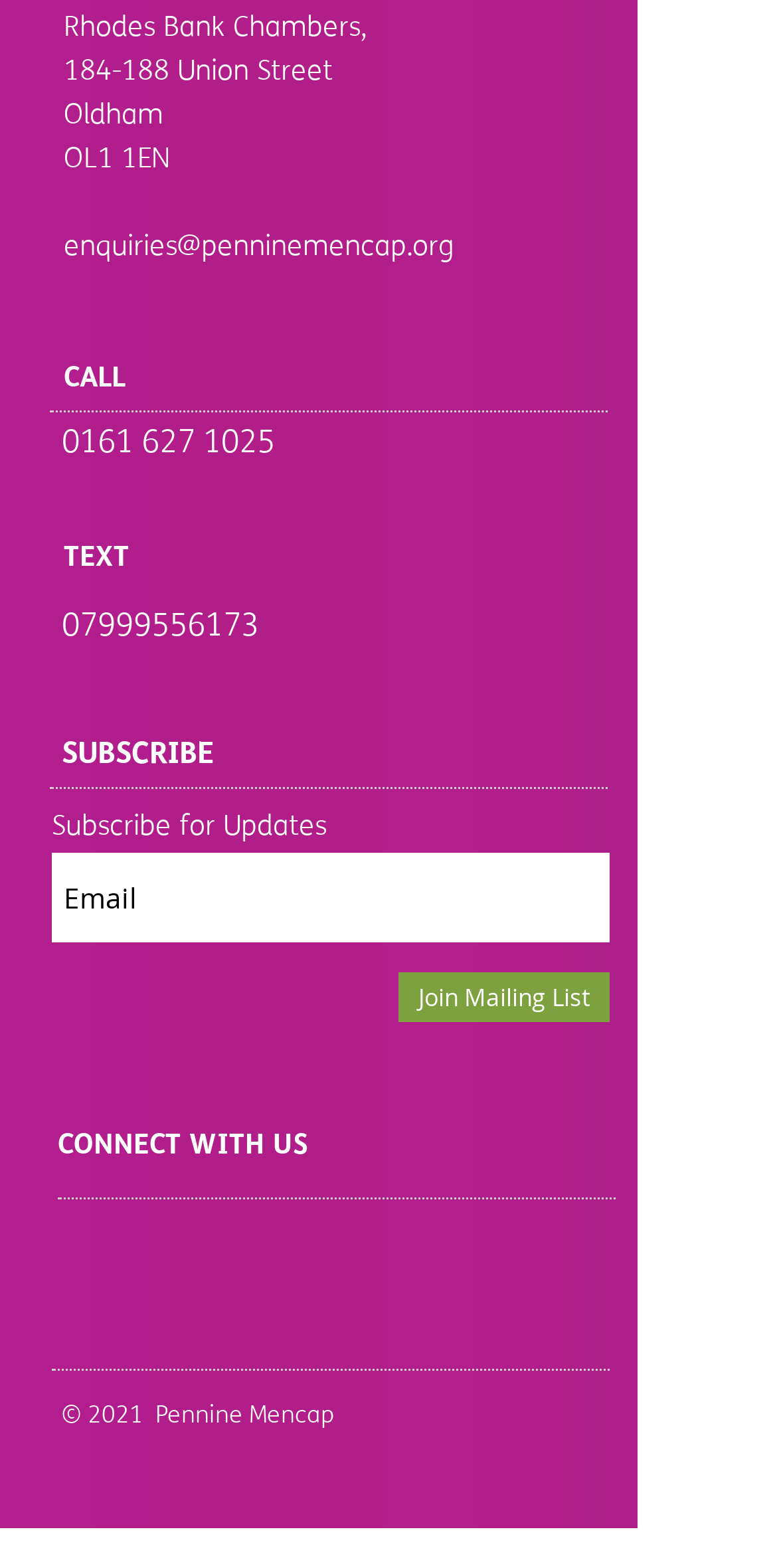Based on the element description OL1 1EN, identify the bounding box of the UI element in the given webpage screenshot. The coordinates should be in the format (top-left x, top-left y, bottom-right x, bottom-right y) and must be between 0 and 1.

[0.082, 0.09, 0.218, 0.112]